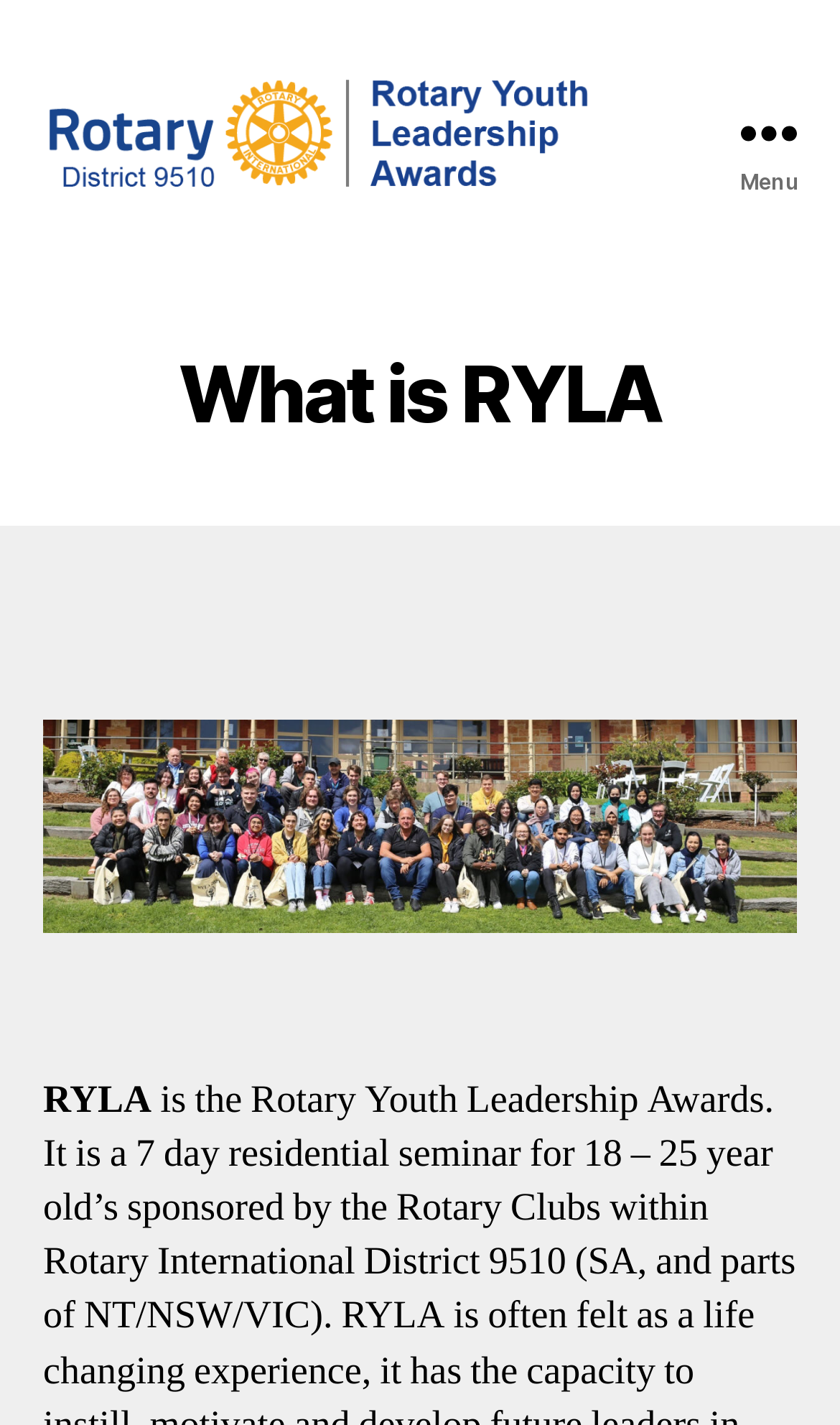Determine the bounding box for the UI element as described: "Menu". The coordinates should be represented as four float numbers between 0 and 1, formatted as [left, top, right, bottom].

[0.831, 0.0, 1.0, 0.186]